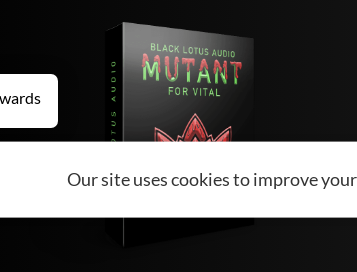Reply to the question with a single word or phrase:
What is the product name emphasized in the design?

Mutant